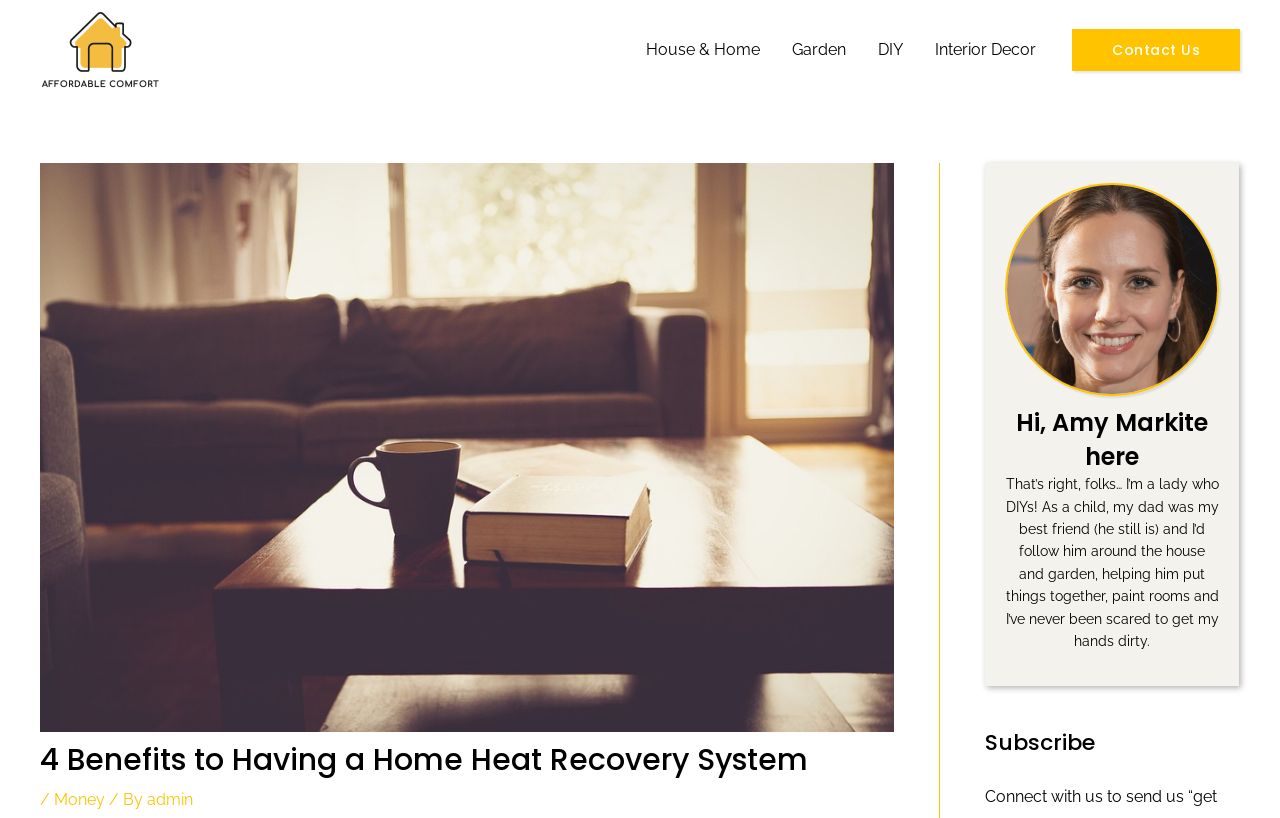Describe every aspect of the webpage comprehensively.

This webpage is about the benefits of home heat recovery systems, specifically highlighting four advantages for homeowners who want to save money while enjoying their comforts. 

At the top left of the page, there is a logo with the text "Affordable Comfort" accompanied by an image. Below this, there is a navigation menu with four links: "House & Home", "Garden", "DIY", and "Interior Decor". 

On the top right, there is a "Contact Us" link. Below this, the main content of the page begins with a heading that reads "4 Benefits to Having a Home Heat Recovery System". 

Following this heading, there is a brief description of the author, Amy Markite, who introduces herself as a DIY enthusiast. Her profile picture is displayed alongside her introduction. 

The page also has a "Subscribe" section at the bottom right. There are no other images on the page apart from the logo and Amy's profile picture.